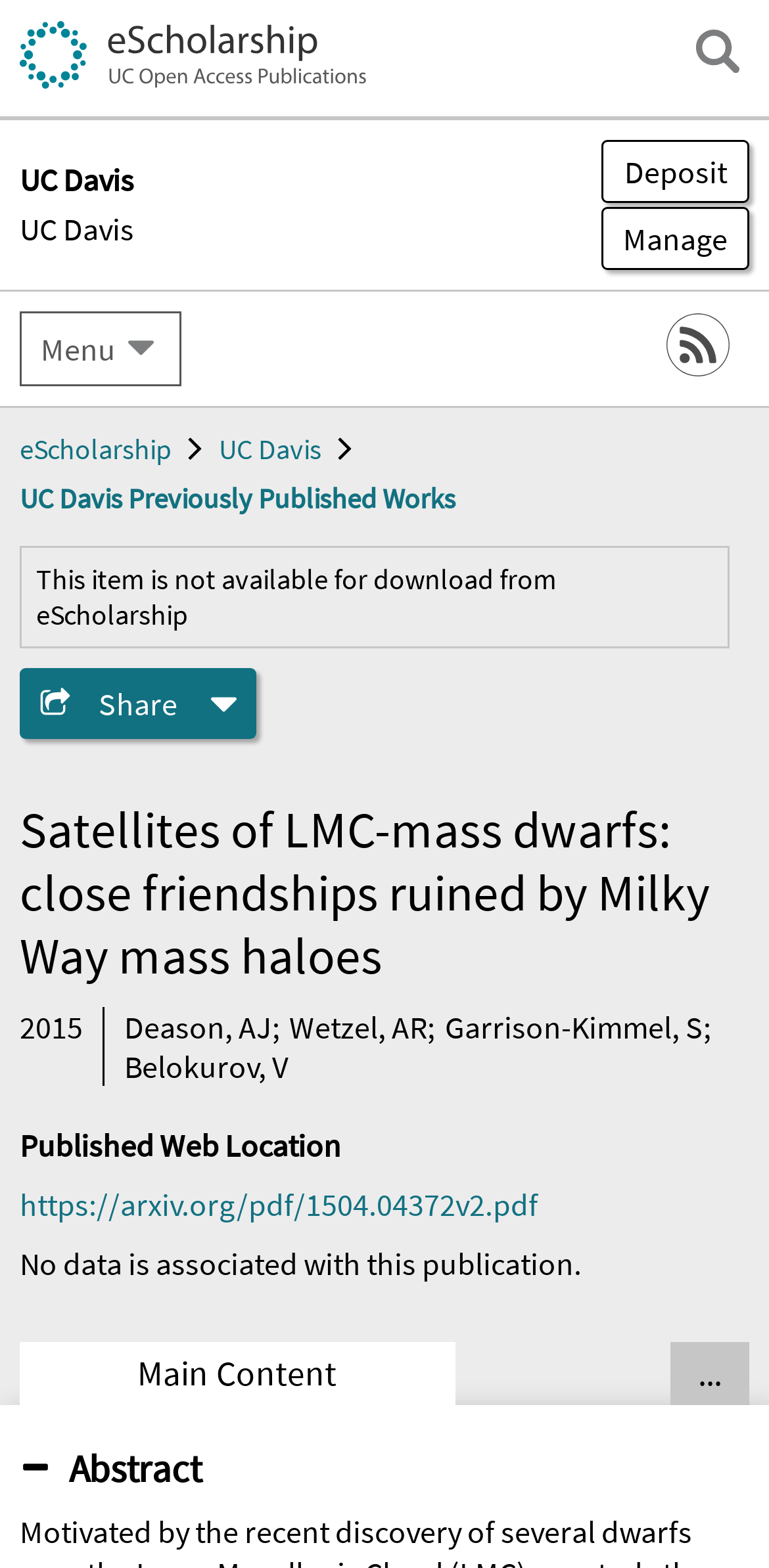Who are the authors of the publication?
Provide a detailed and extensive answer to the question.

I found the answer by looking at the links on the webpage, which list the authors as Deason, AJ; Wetzel, AR; Garrison-Kimmel, S; Belokurov, V.